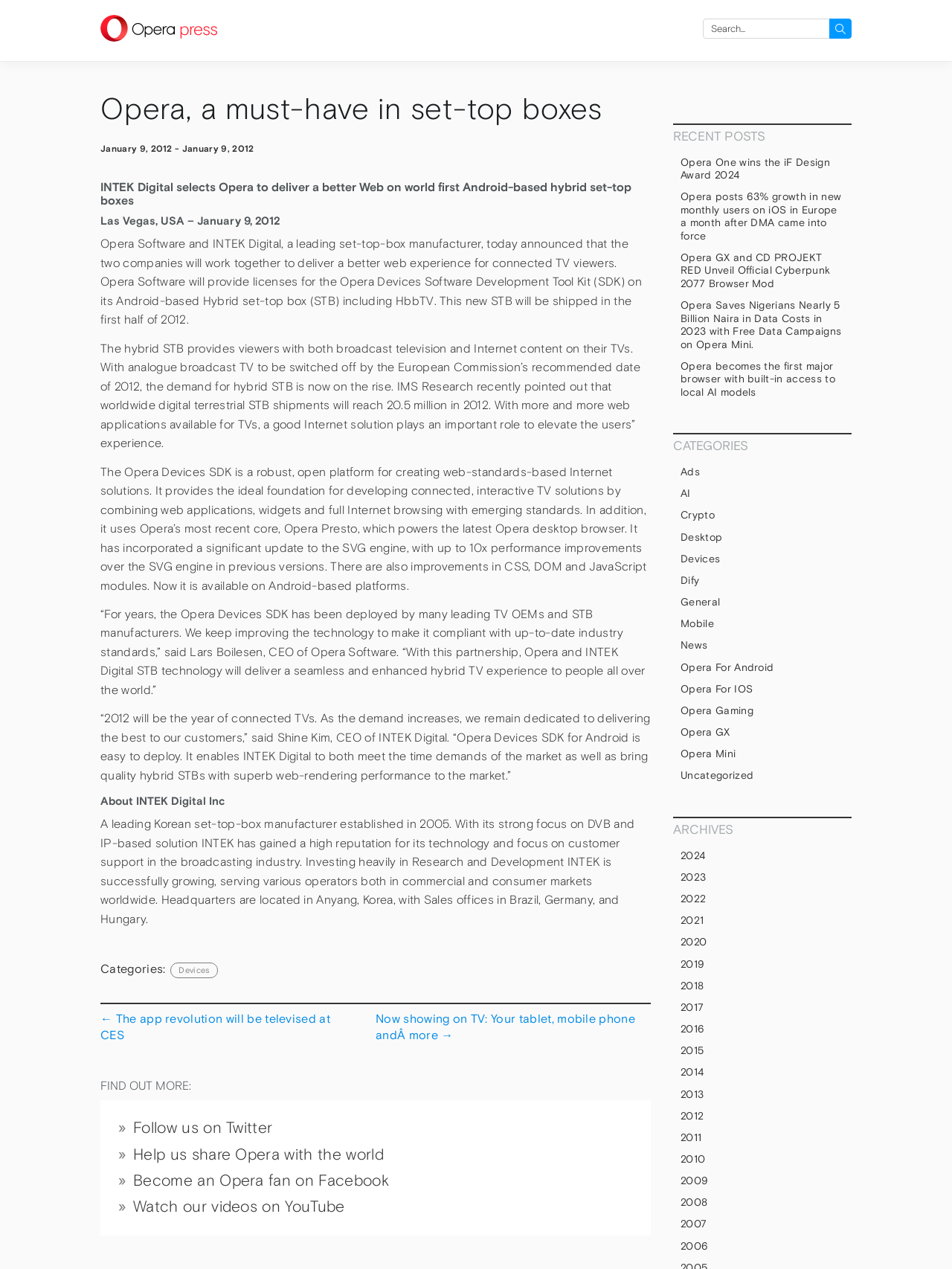Provide a short, one-word or phrase answer to the question below:
What is the location of the headquarters of INTEK Digital?

Anyang, Korea